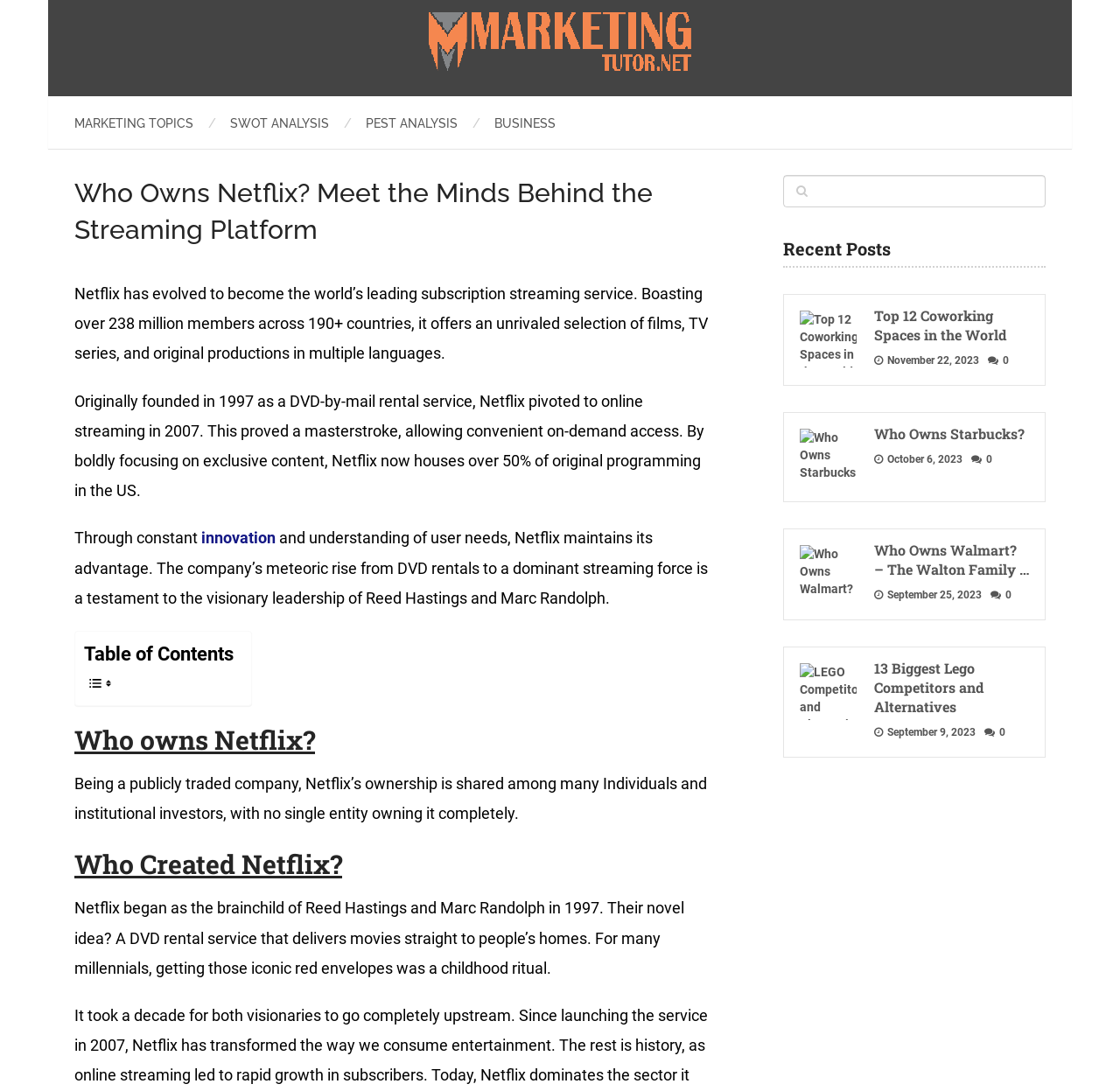Indicate the bounding box coordinates of the element that needs to be clicked to satisfy the following instruction: "Search for something". The coordinates should be four float numbers between 0 and 1, i.e., [left, top, right, bottom].

[0.733, 0.161, 0.933, 0.189]